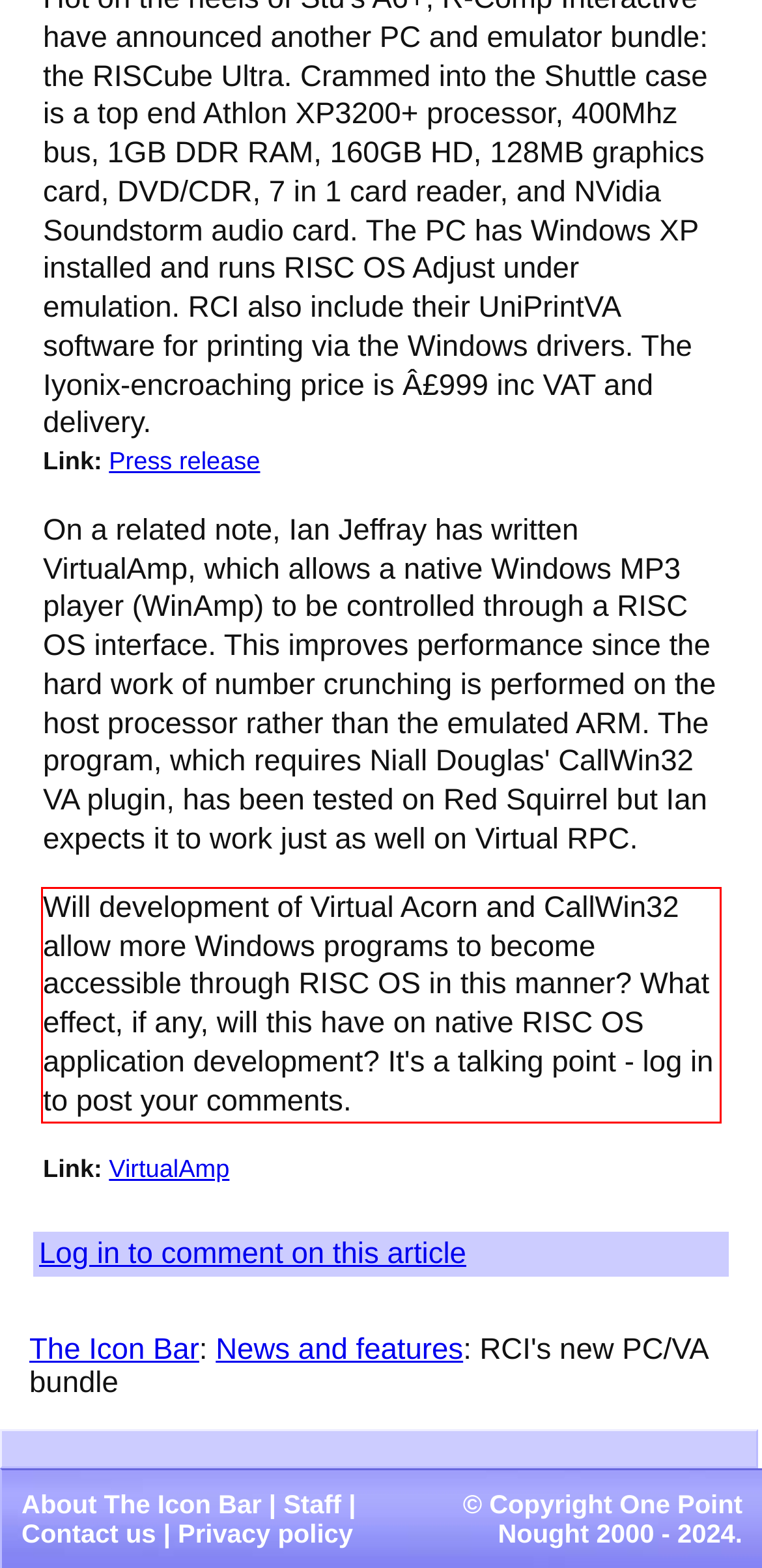You are provided with a screenshot of a webpage featuring a red rectangle bounding box. Extract the text content within this red bounding box using OCR.

Will development of Virtual Acorn and CallWin32 allow more Windows programs to become accessible through RISC OS in this manner? What effect, if any, will this have on native RISC OS application development? It's a talking point - log in to post your comments.